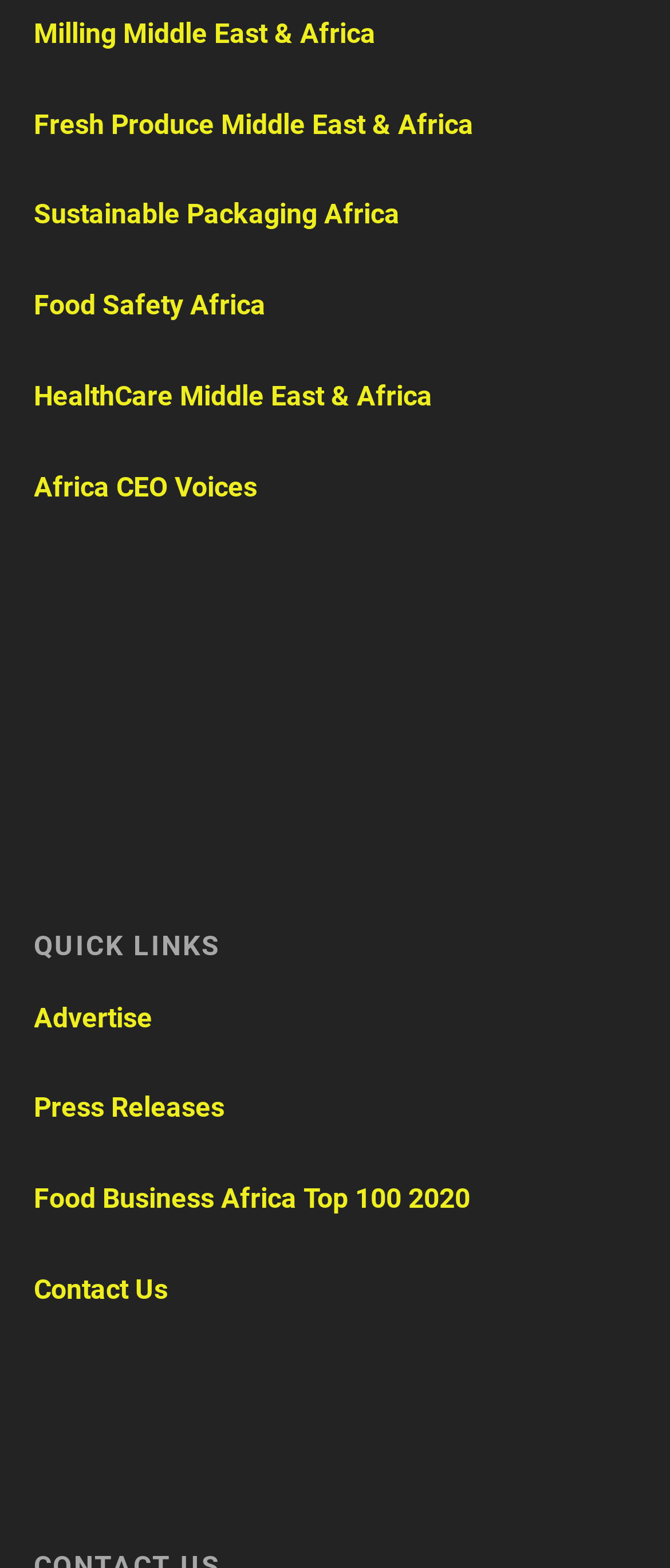Show me the bounding box coordinates of the clickable region to achieve the task as per the instruction: "Explore Africa CEO Voices".

[0.05, 0.3, 0.383, 0.321]